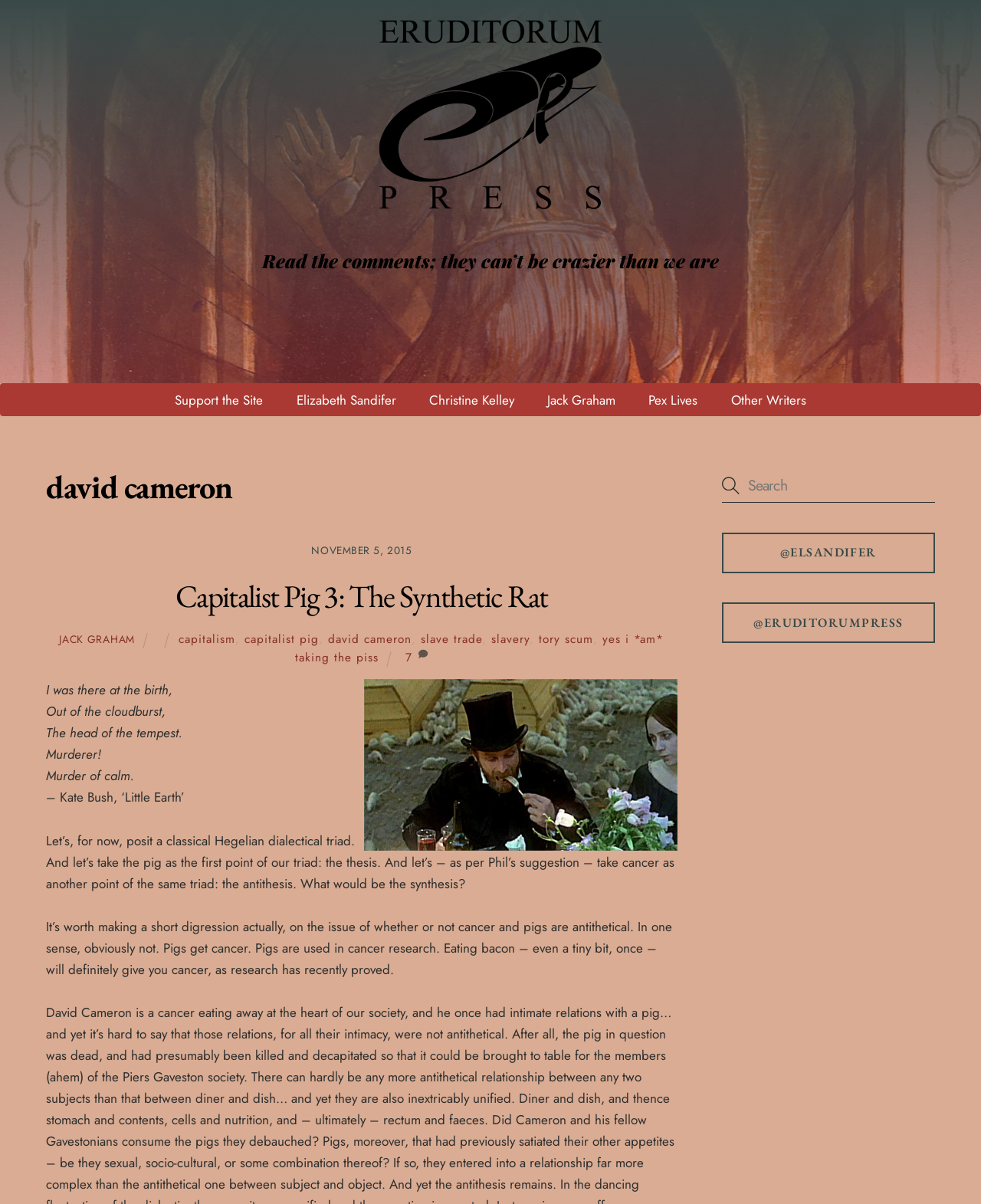Please locate the bounding box coordinates of the element that should be clicked to achieve the given instruction: "Click on Contact Us".

None